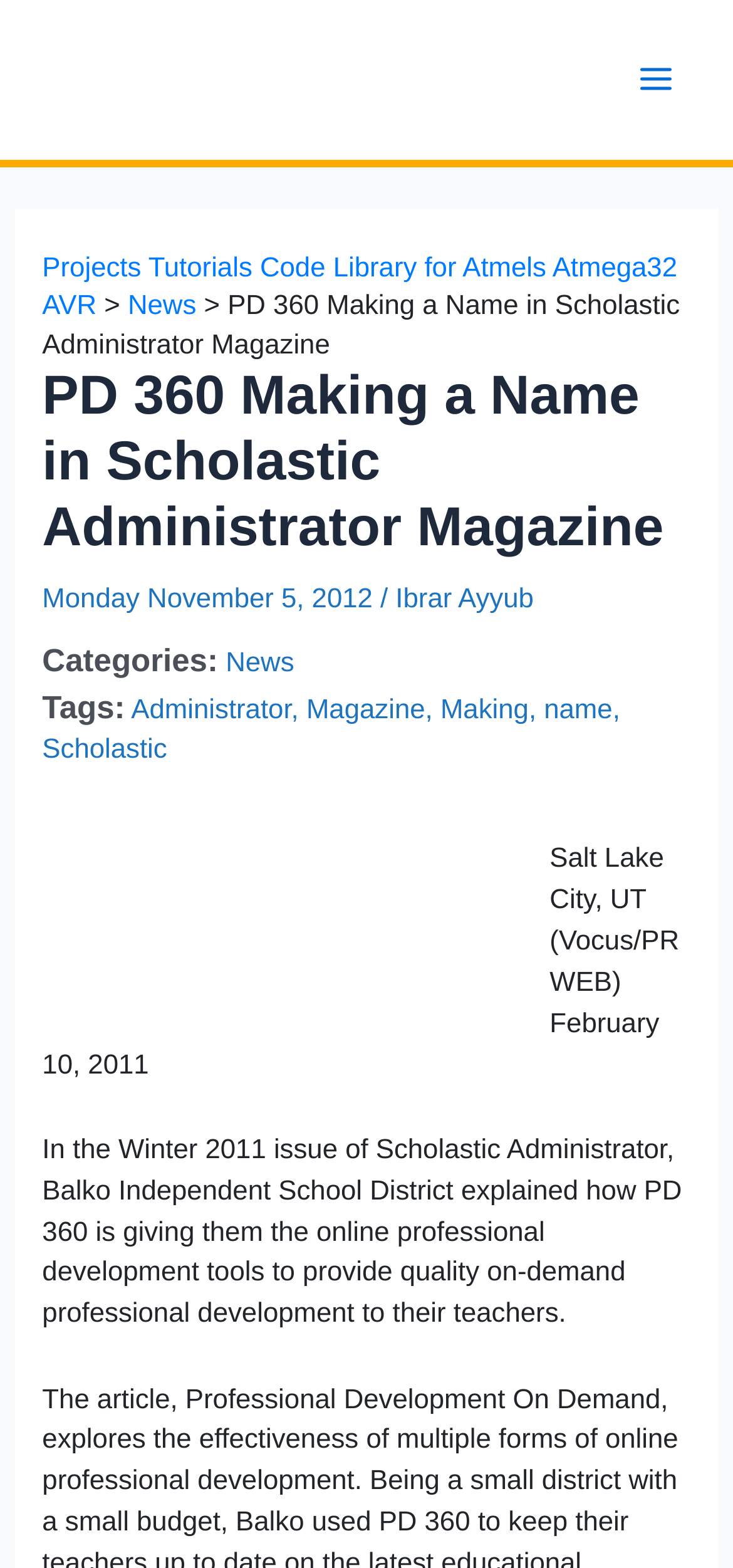What is the date mentioned in the article?
Observe the image and answer the question with a one-word or short phrase response.

February 10, 2011